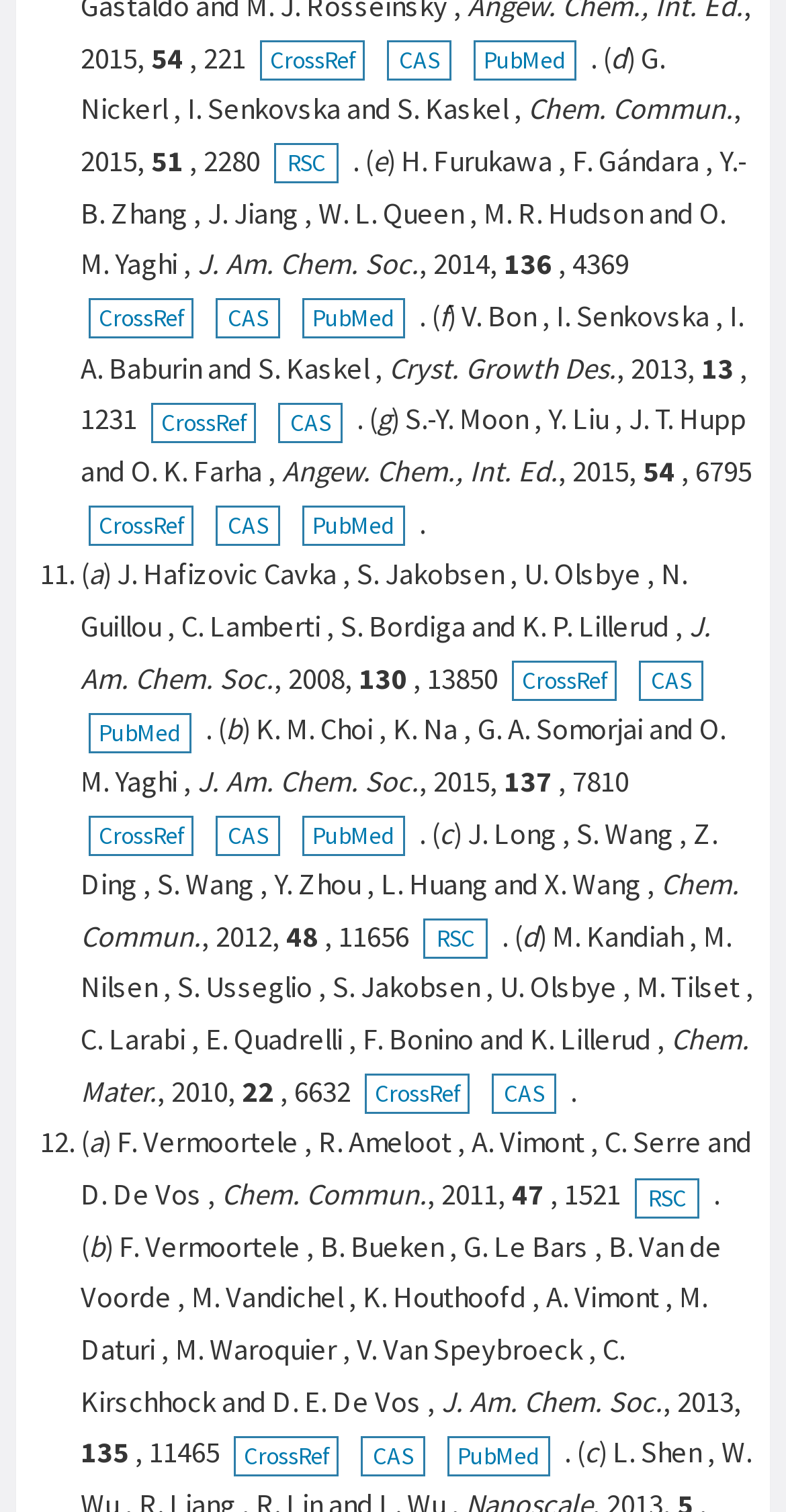How many references are there?
Make sure to answer the question with a detailed and comprehensive explanation.

I counted the number of references listed on the webpage, which include the authors, journal titles, and years of publication, and found that there are ten references.